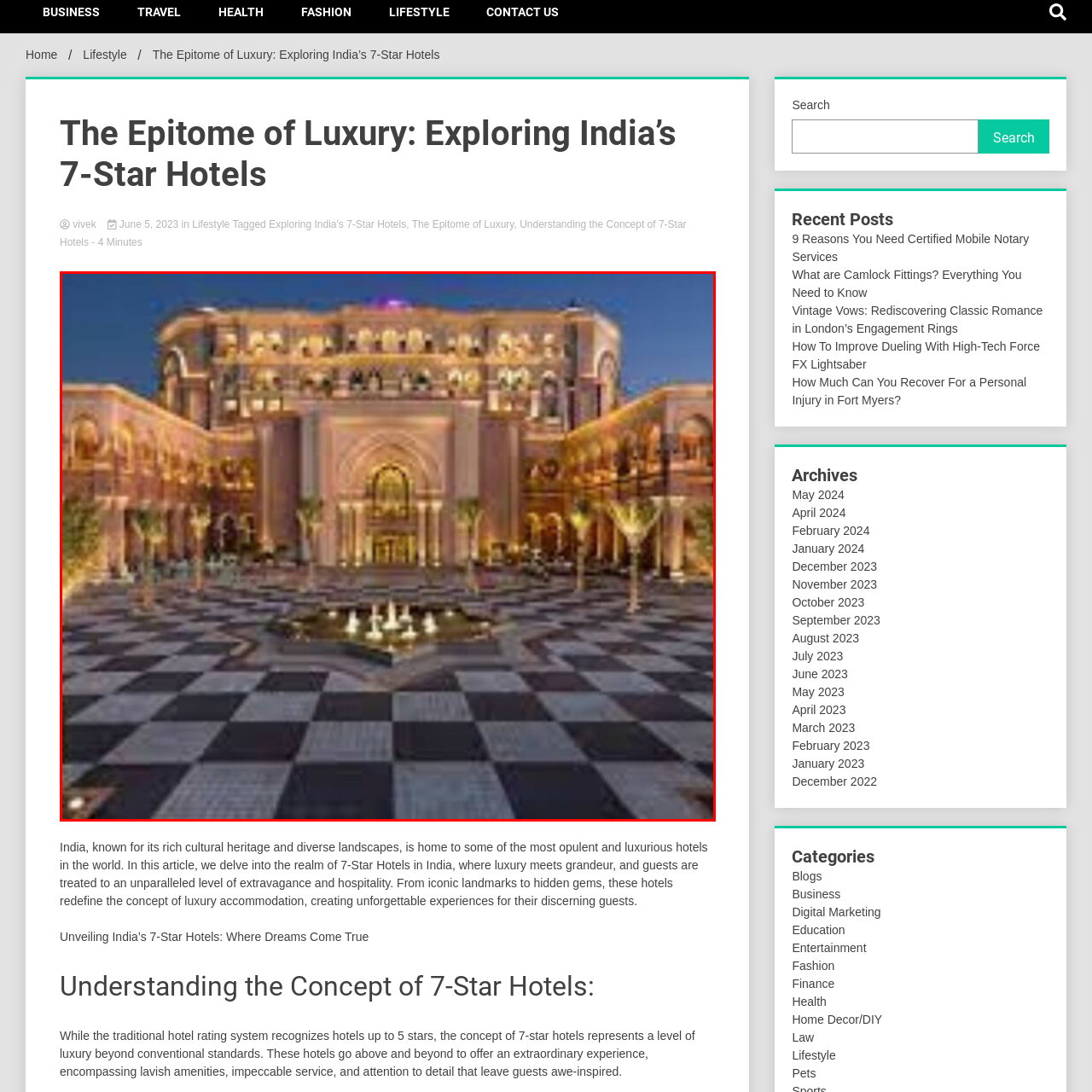Describe in detail the visual content enclosed by the red bounding box.

The image showcases a stunning view of a luxurious 7-star hotel in India, beautifully illuminated against a twilight sky. The architecture is grand, featuring intricate designs and elegant lighting that enhances its opulence. In the foreground, a meticulously designed square plaza is adorned with a black-and-white checkered pattern, creating a striking visual contrast. Centered in the plaza is a decorative fountain, its gentle water features adding a touch of tranquility to the vibrant ambiance. Flanking the plaza, lush palm trees provide a tropical feel, further emphasizing the hotel's lavish exterior. This setting epitomizes the concept of luxury accommodation, where every detail is meticulously curated to offer an unforgettable experience for discerning guests.